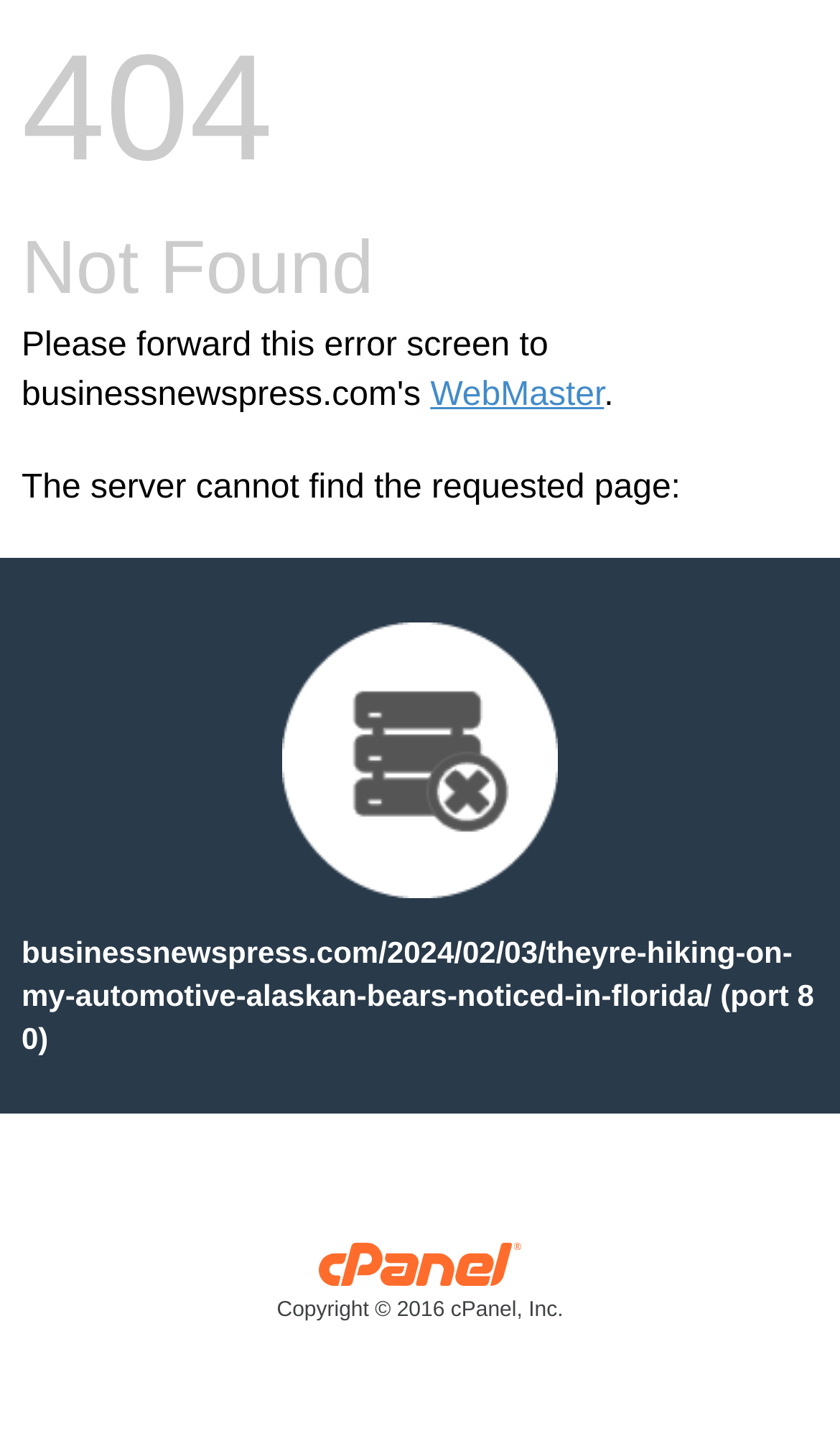What is the URL of the requested page?
Please answer the question with as much detail and depth as you can.

The URL is provided in the text on the webpage, which is 'businessnewspress.com/2024/02/03/theyre-hiking-on-my-automotive-alaskan-bears-noticed-in-florida/ (port 80)'.